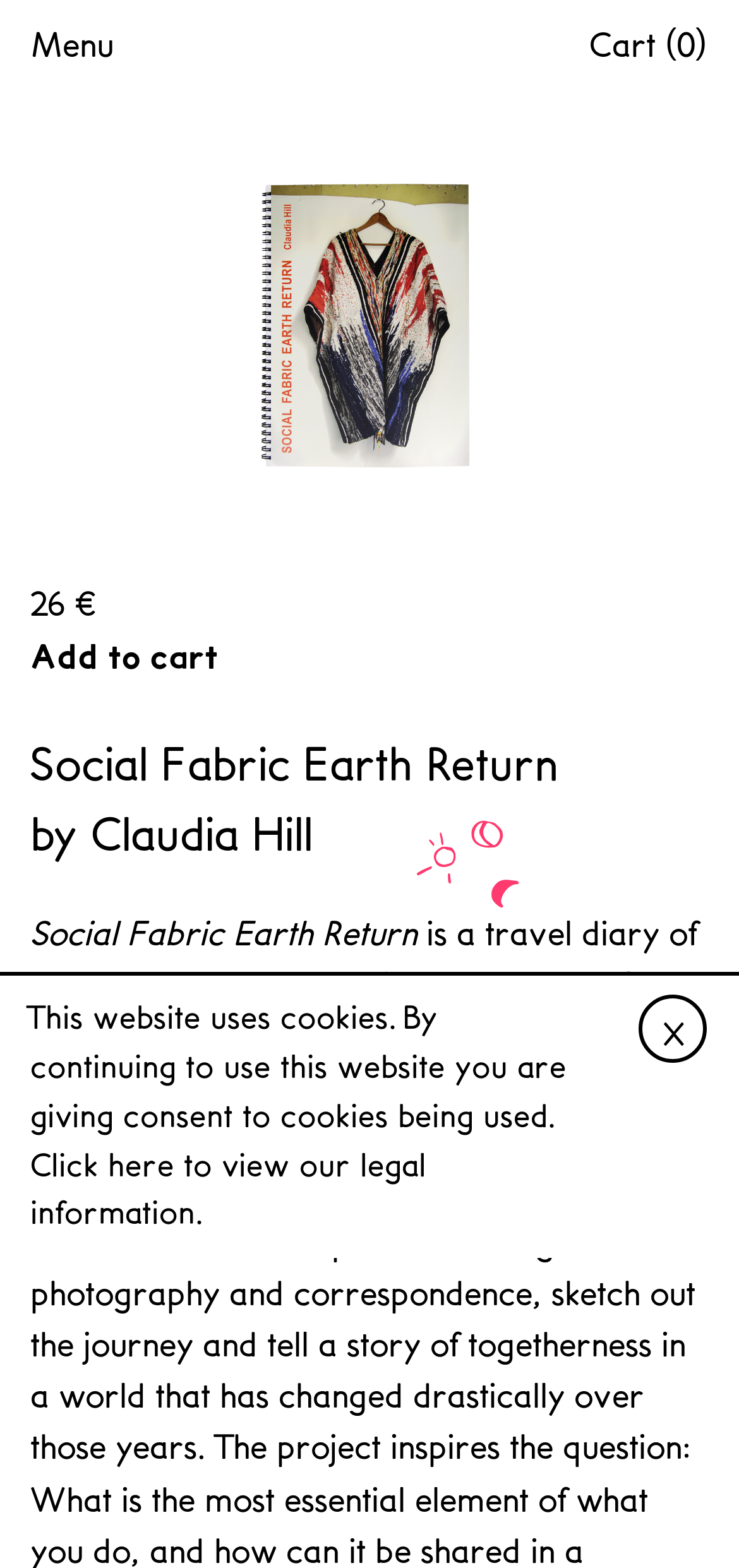Please extract the webpage's main title and generate its text content.

Social Fabric Earth Return
by Claudia Hill